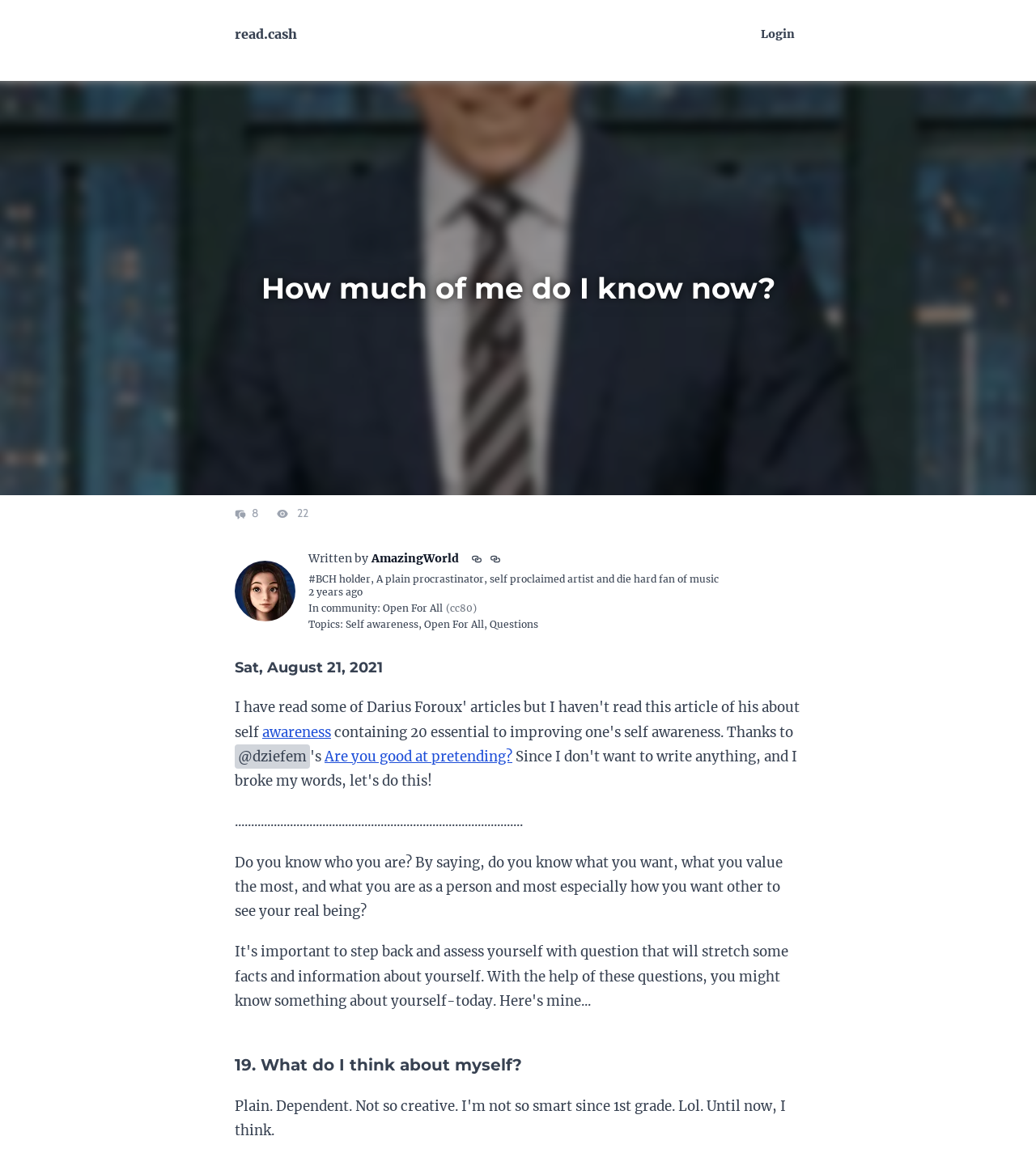Please identify the bounding box coordinates of where to click in order to follow the instruction: "explore the topic Self awareness".

[0.334, 0.528, 0.404, 0.538]